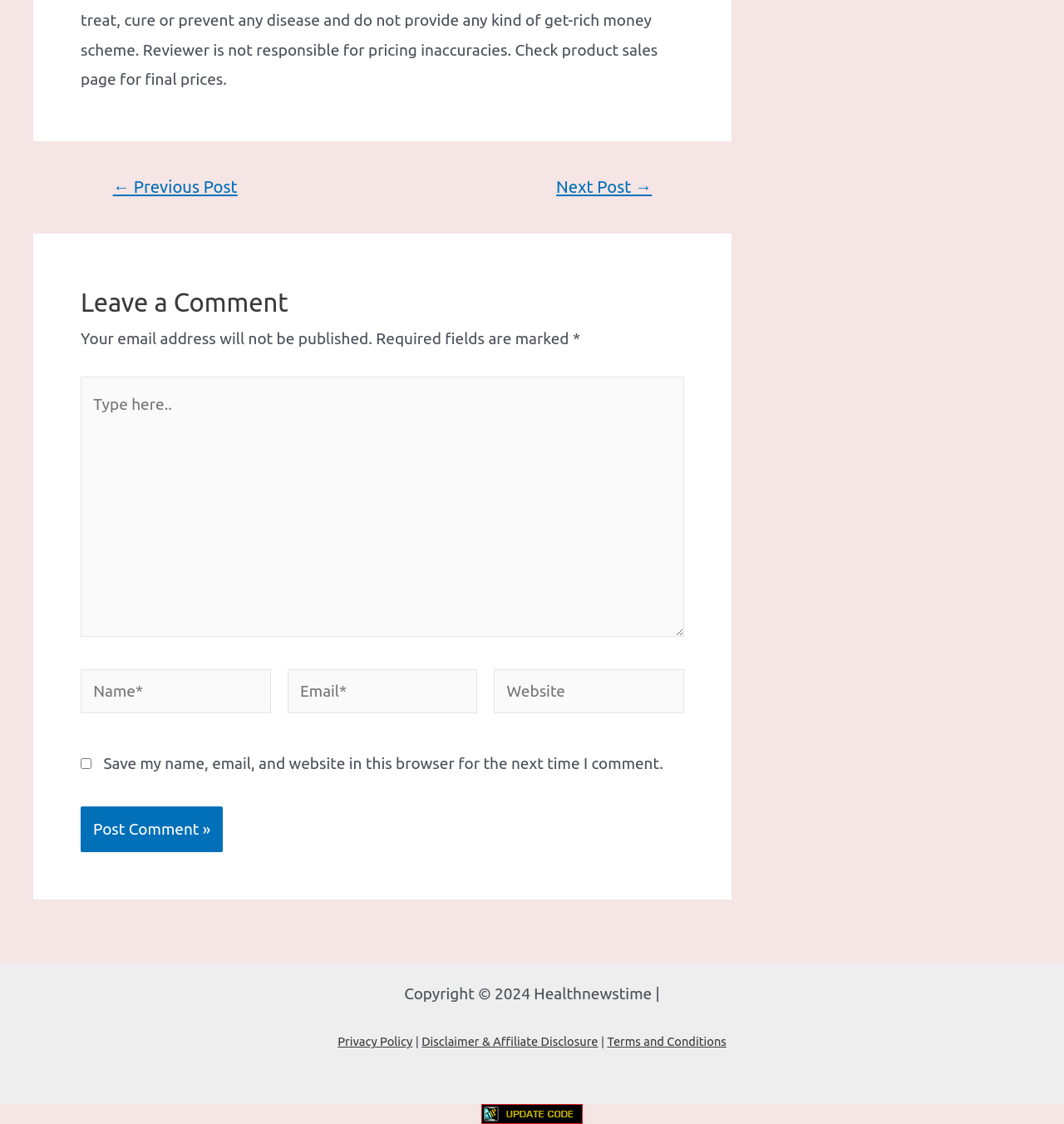Determine the bounding box for the UI element described here: "← Previous Post".

[0.082, 0.159, 0.247, 0.174]